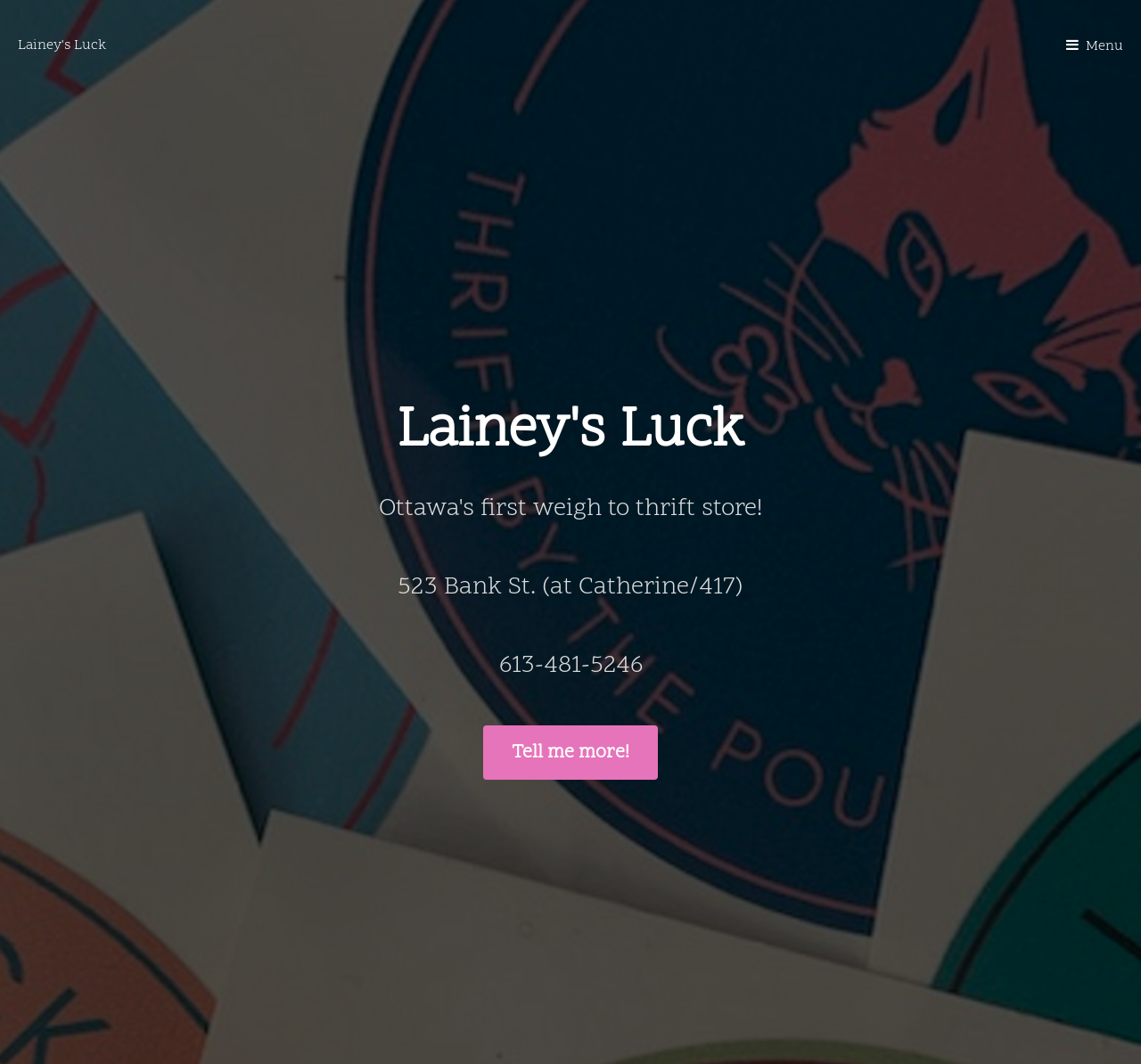Using the provided element description "Lainey's Luck", determine the bounding box coordinates of the UI element.

[0.016, 0.03, 0.093, 0.054]